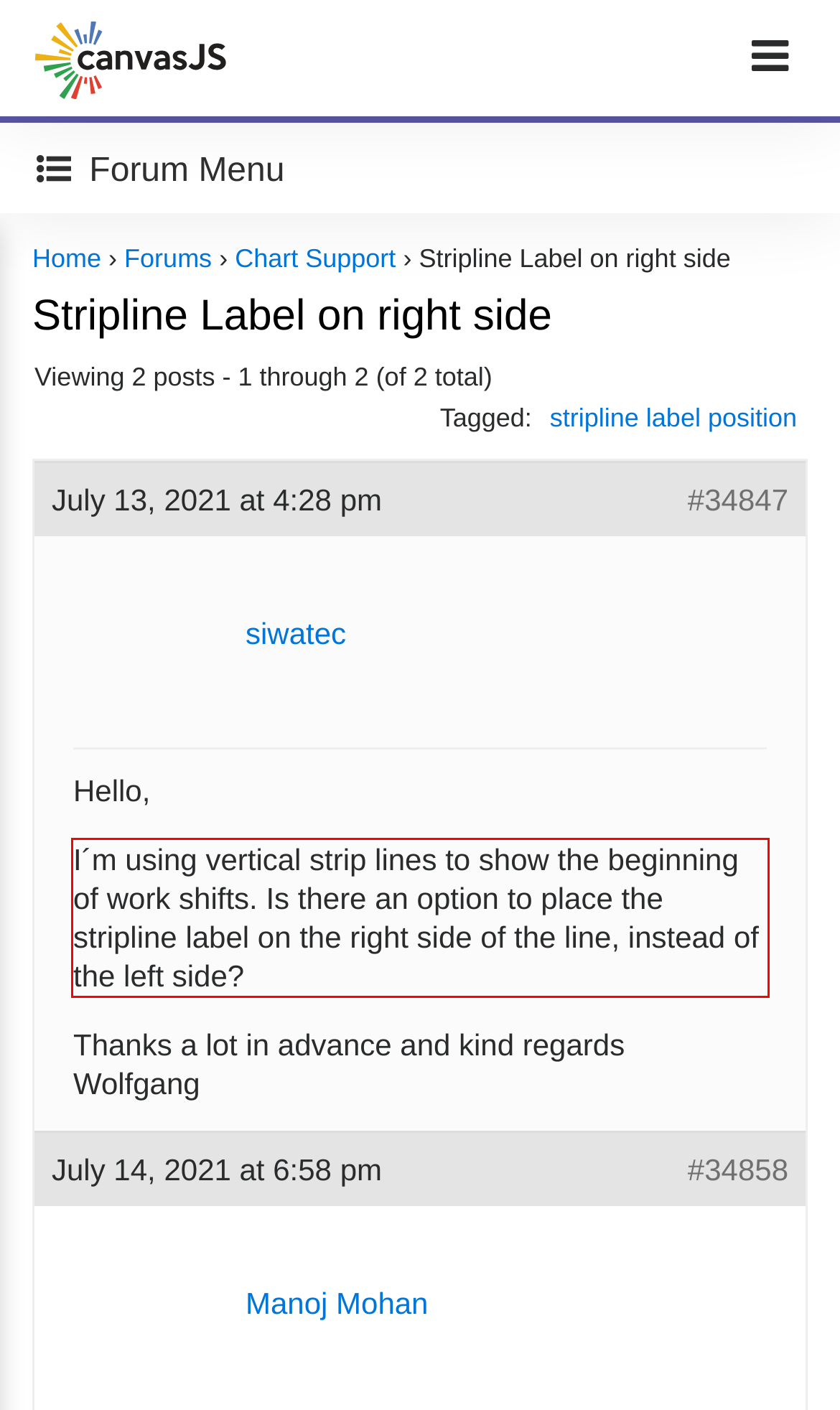Identify the text inside the red bounding box in the provided webpage screenshot and transcribe it.

I´m using vertical strip lines to show the beginning of work shifts. Is there an option to place the stripline label on the right side of the line, instead of the left side?